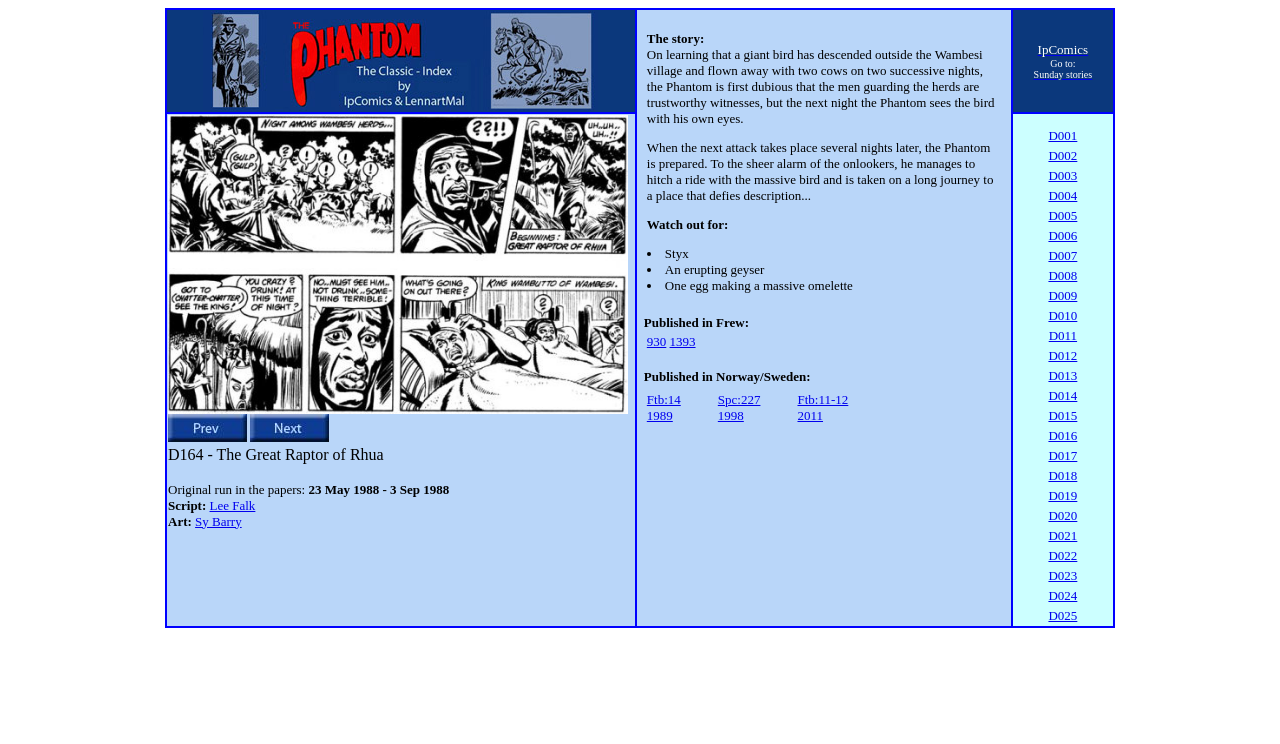What is the story about?
Please provide a comprehensive and detailed answer to the question.

The story is about a giant bird that descends outside the Wambesi village and flies away with two cows on two successive nights. The Phantom is first dubious about the men guarding the herds, but later sees the bird with his own eyes and manages to hitch a ride with it, taking him on a long journey to a place that defies description.